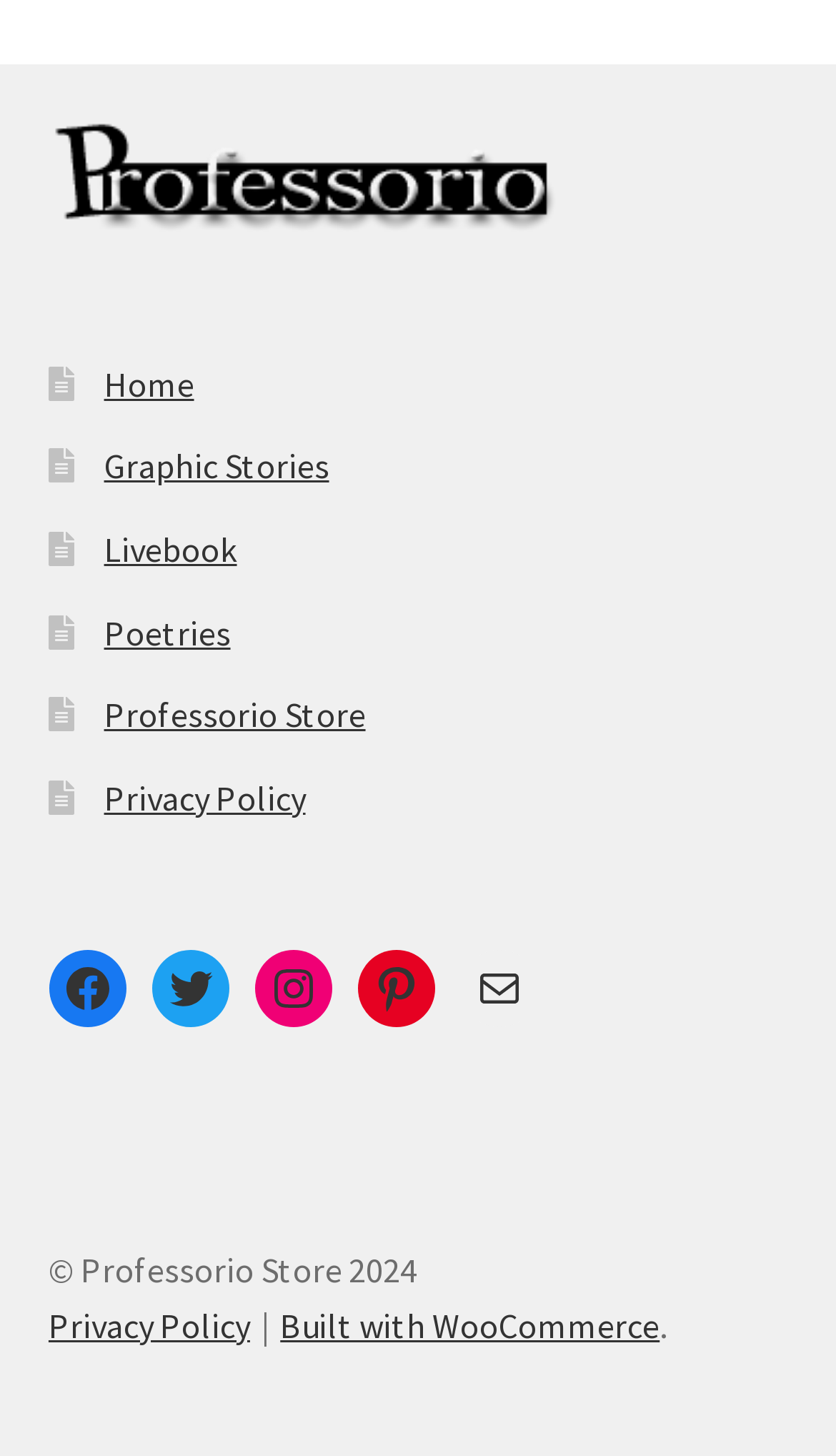Kindly determine the bounding box coordinates for the area that needs to be clicked to execute this instruction: "visit professorio store".

[0.124, 0.476, 0.437, 0.505]